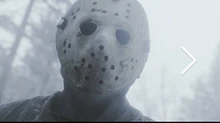Carefully examine the image and provide an in-depth answer to the question: What is the environment like?

The background of the image suggests a foggy and snow-covered environment, which enhances the eerie atmosphere and creates a sense of foreboding, fitting for a horror-themed setting.